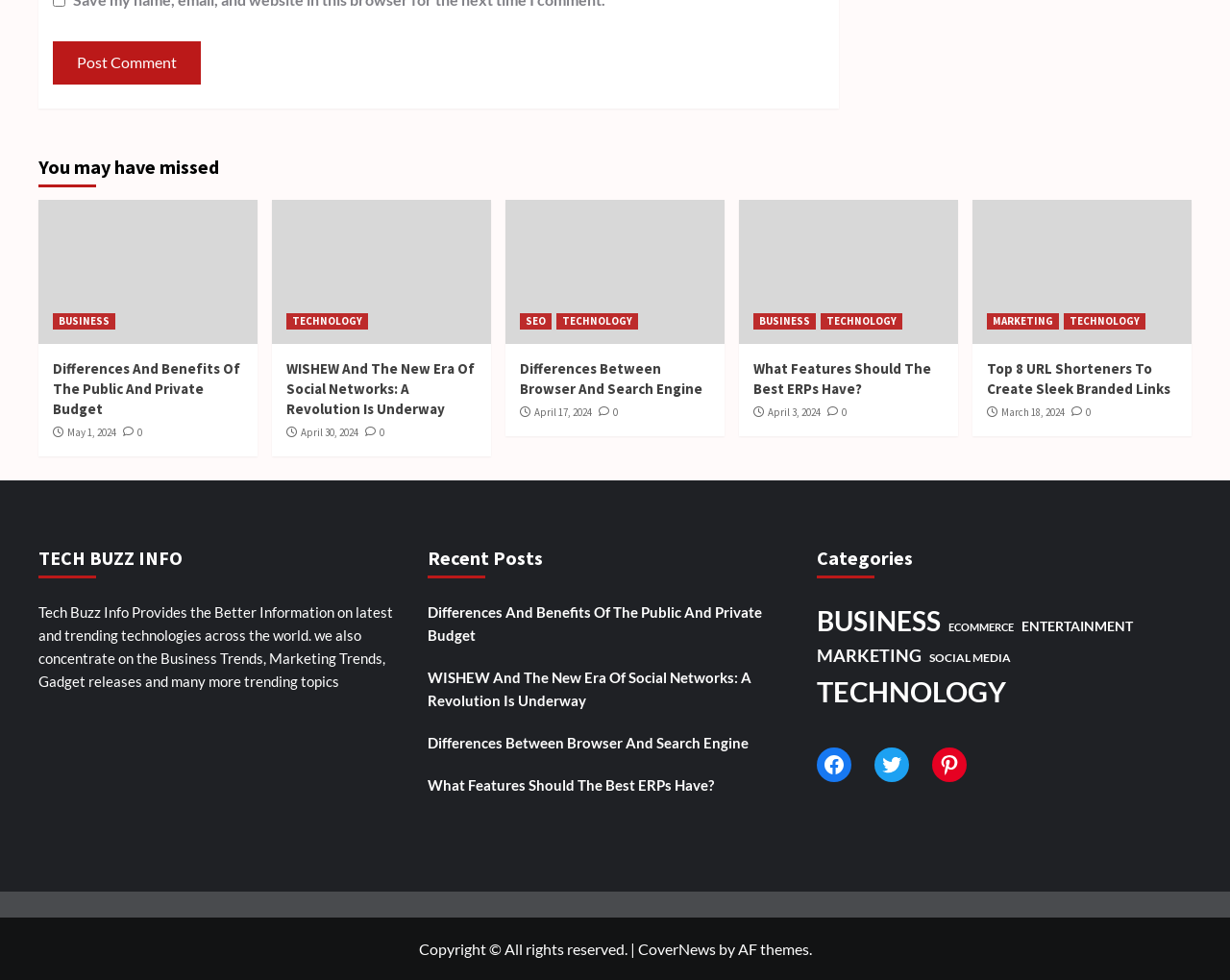Could you please study the image and provide a detailed answer to the question:
What is the date of the article 'WISHEW And The New Era Of Social Networks: A Revolution Is Underway'?

I found the article 'WISHEW And The New Era Of Social Networks: A Revolution Is Underway' in the list of recent posts, and its corresponding date is April 30, 2024, which is mentioned below the article title.